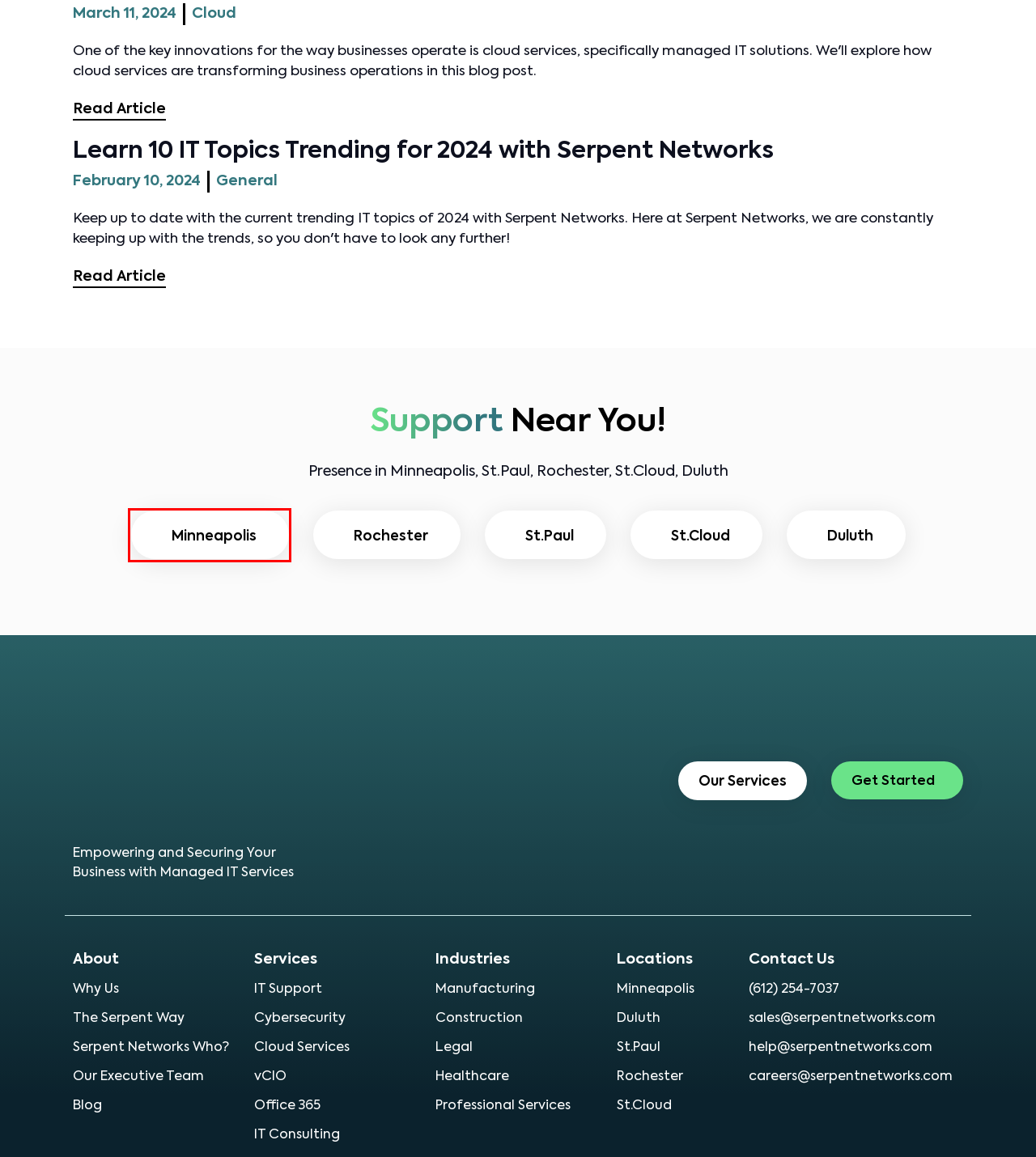Look at the screenshot of a webpage with a red bounding box and select the webpage description that best corresponds to the new page after clicking the element in the red box. Here are the options:
A. Cybersecurity - Serpent Networks
B. Virtual CIO Services - Serpent Networks
C. IT Support - Serpent Networks
D. Minneapolis - Serpent Networks
E. Rochester - Serpent Networks
F. IT Consulting - Serpent Networks
G. St.Paul - Serpent Networks
H. Cloud Services - Serpent Networks

D